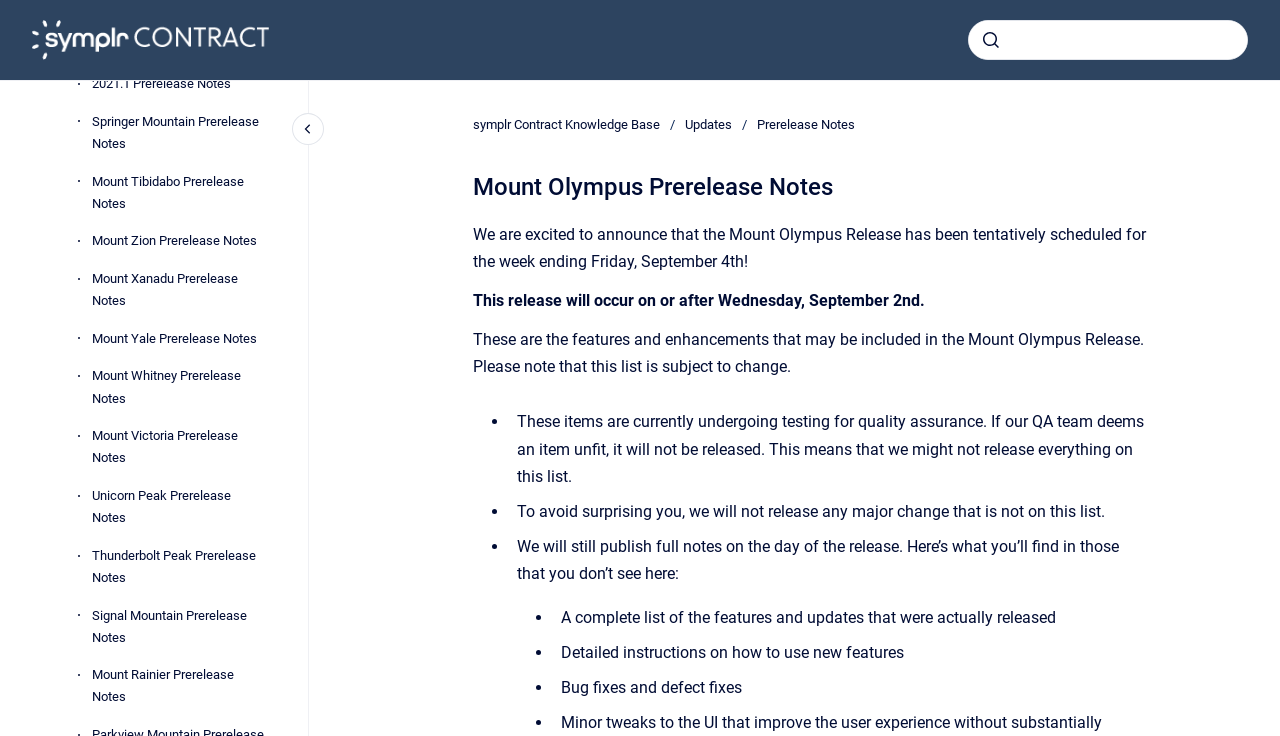What is the relationship between the Mount Olympus Release and the prerelease notes?
Give a single word or phrase as your answer by examining the image.

The release includes features from the notes